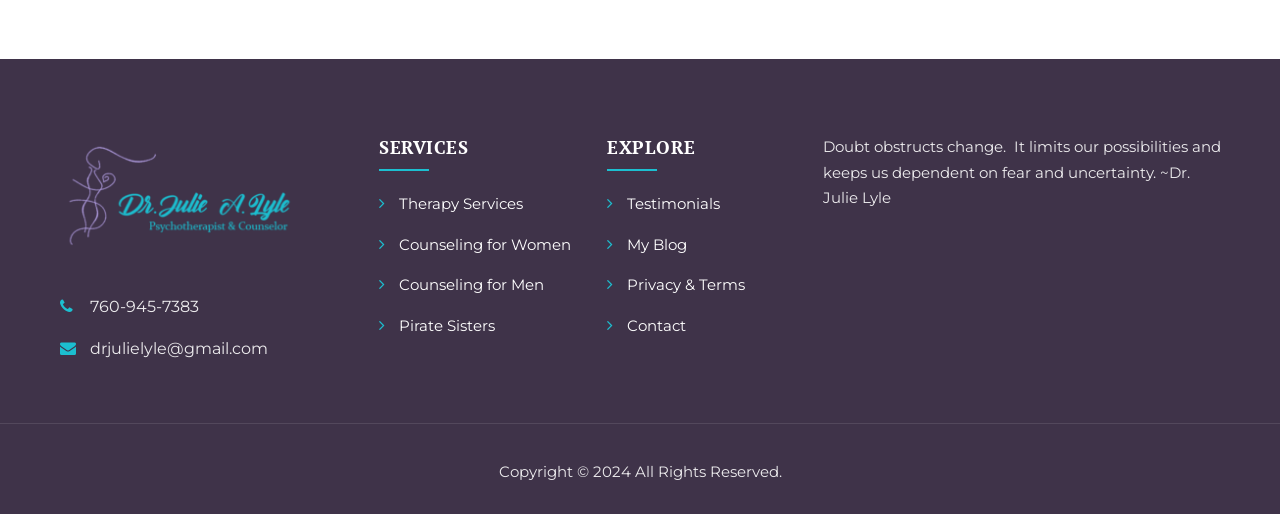Pinpoint the bounding box coordinates of the clickable element needed to complete the instruction: "read Testimonials". The coordinates should be provided as four float numbers between 0 and 1: [left, top, right, bottom].

[0.474, 0.378, 0.562, 0.415]